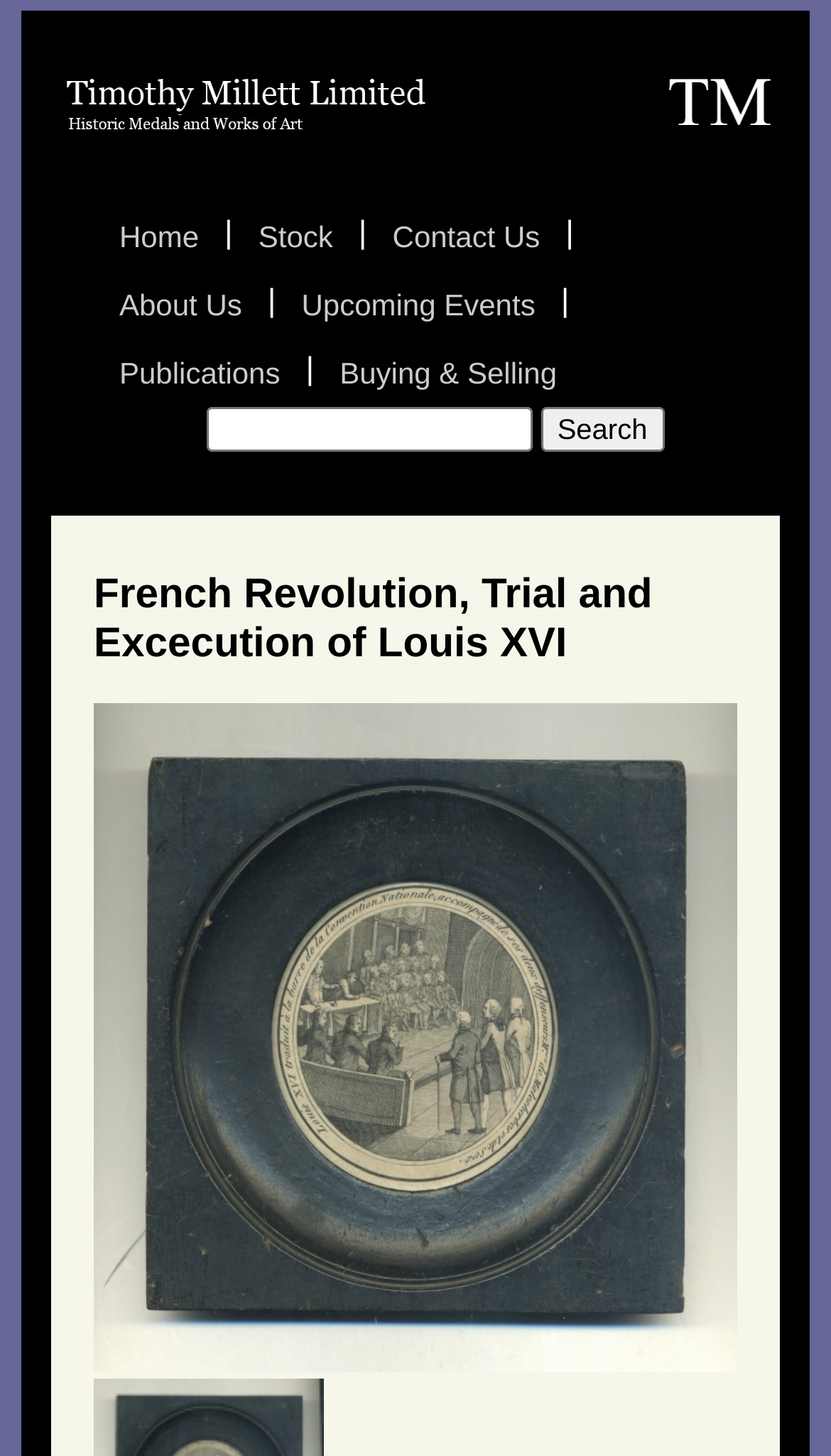Can you specify the bounding box coordinates for the region that should be clicked to fulfill this instruction: "search for something".

[0.65, 0.28, 0.799, 0.31]